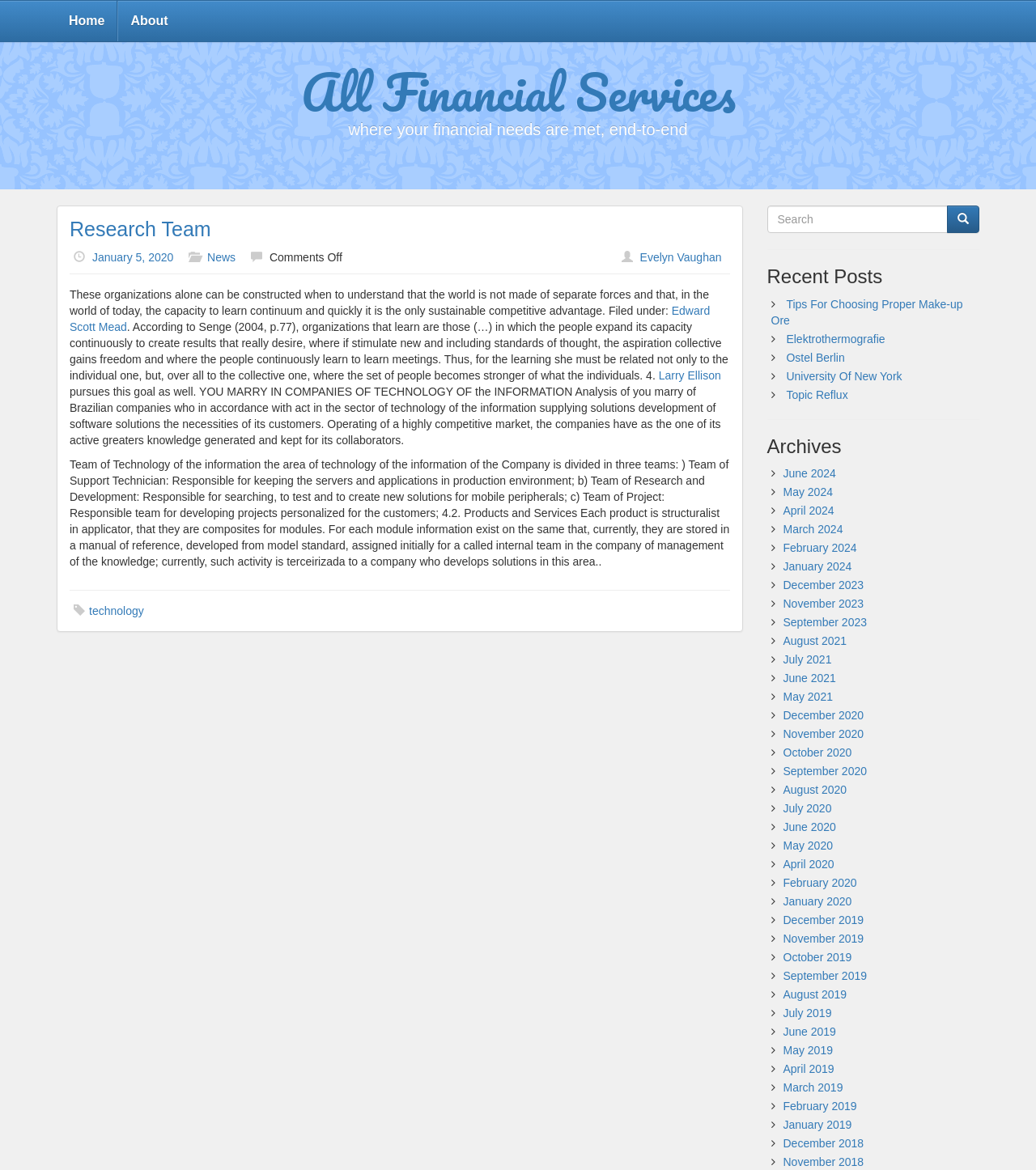Given the element description "January 5, 2020" in the screenshot, predict the bounding box coordinates of that UI element.

[0.089, 0.214, 0.167, 0.225]